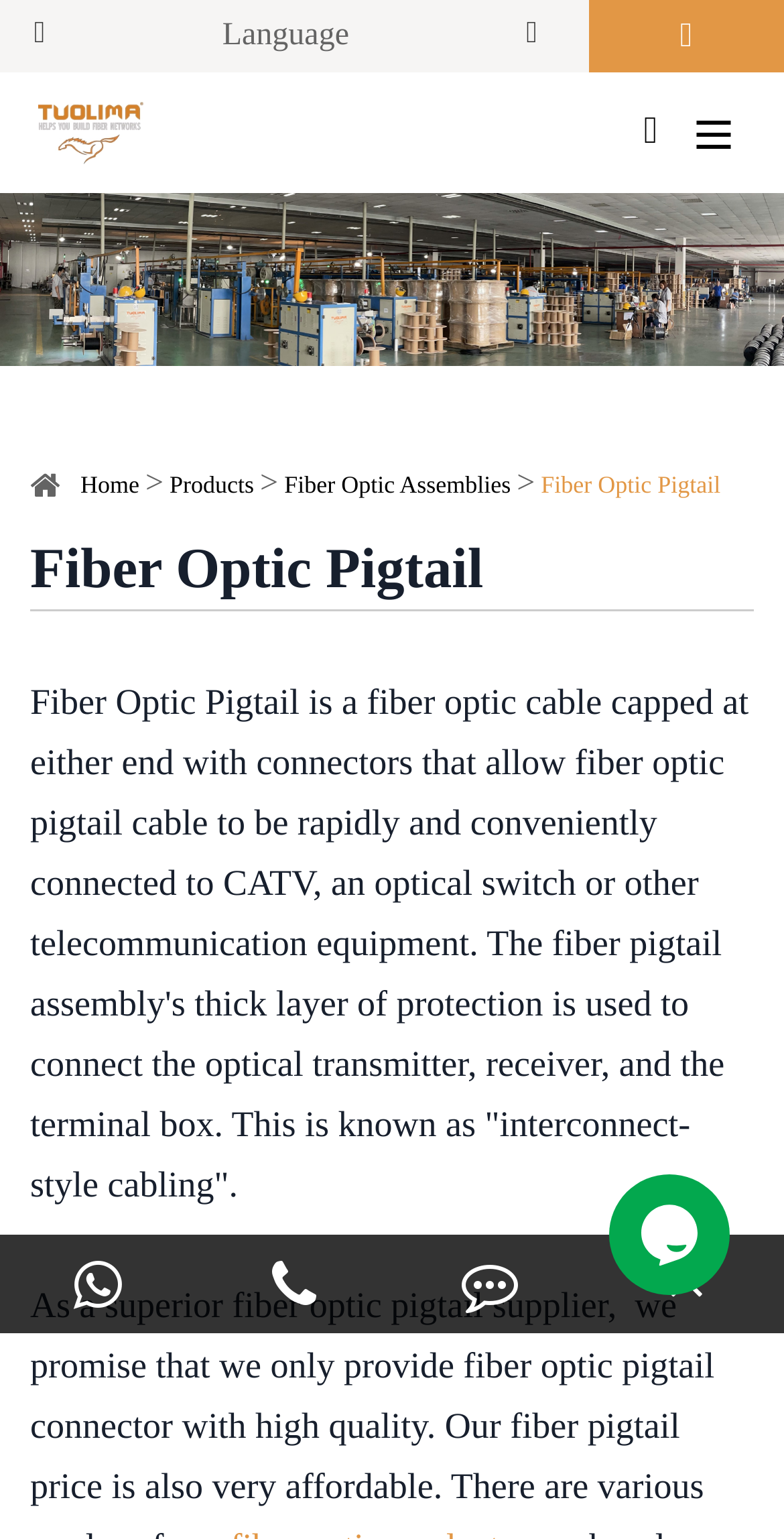Identify the bounding box coordinates of the region that needs to be clicked to carry out this instruction: "Scroll to the top of the page". Provide these coordinates as four float numbers ranging from 0 to 1, i.e., [left, top, right, bottom].

[0.75, 0.802, 1.0, 0.866]